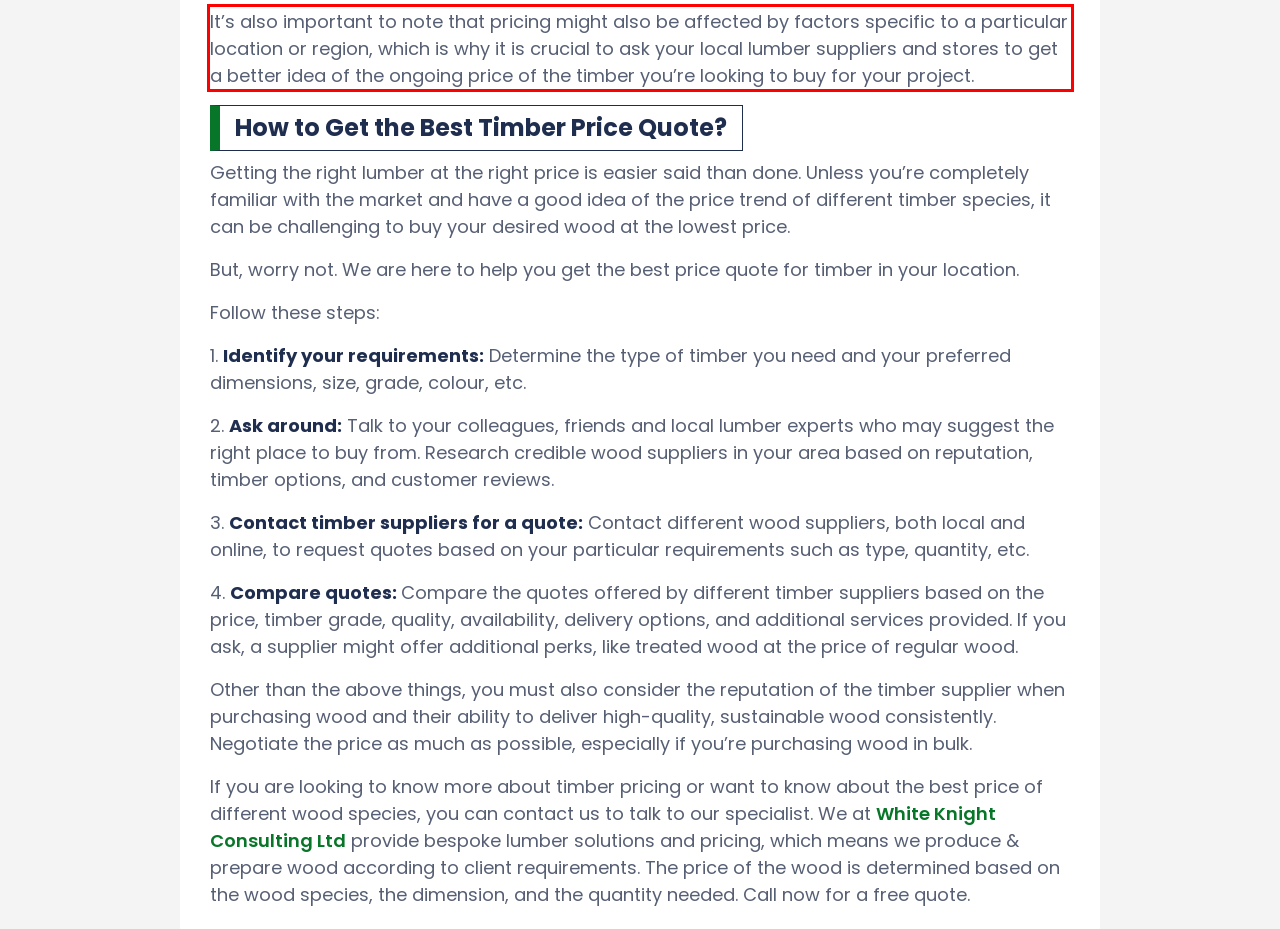Review the screenshot of the webpage and recognize the text inside the red rectangle bounding box. Provide the extracted text content.

It’s also important to note that pricing might also be affected by factors specific to a particular location or region, which is why it is crucial to ask your local lumber suppliers and stores to get a better idea of the ongoing price of the timber you’re looking to buy for your project.